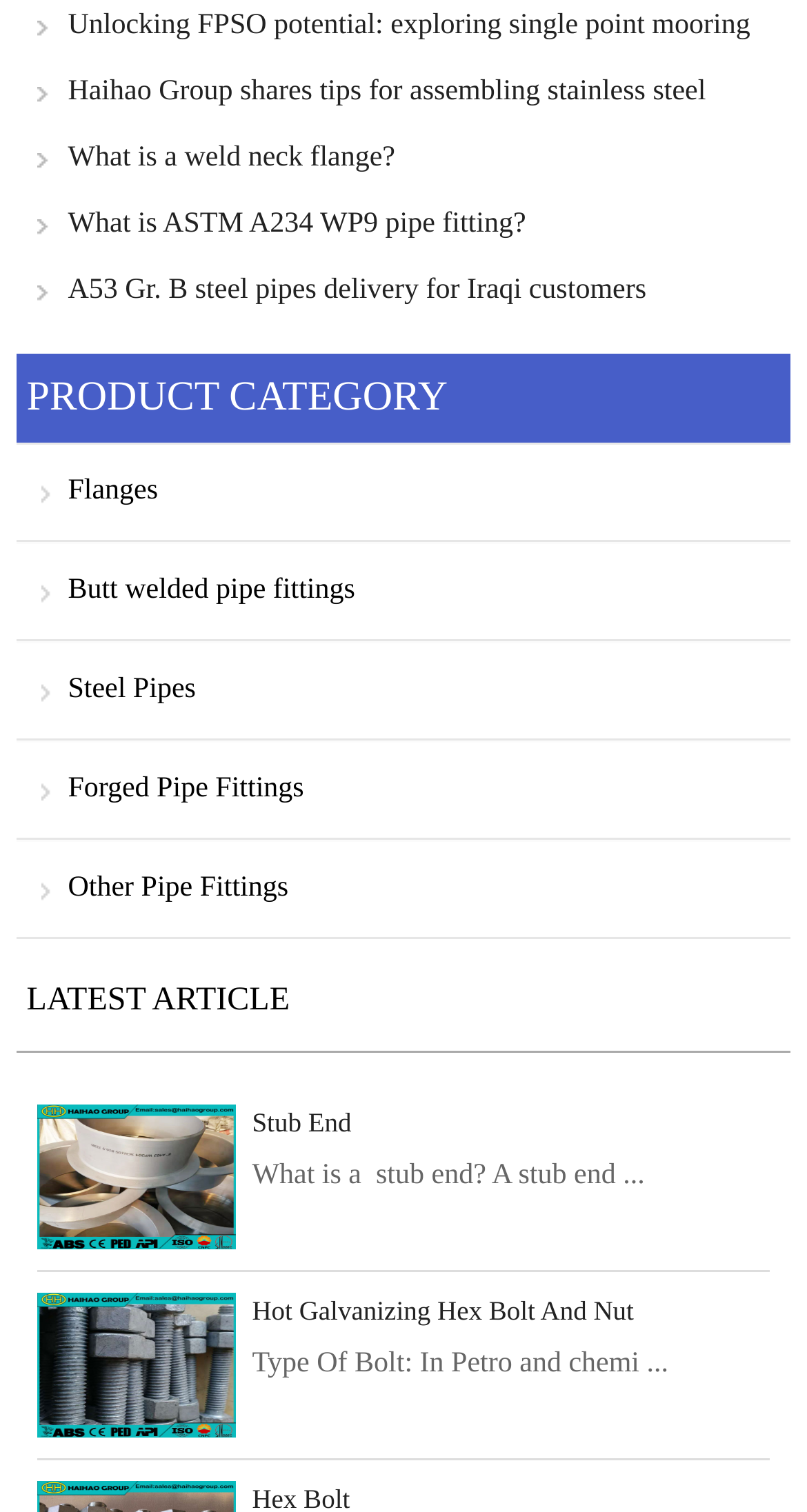Find the bounding box coordinates for the area you need to click to carry out the instruction: "View the article about Haihao Group's tips for assembling stainless steel threaded pipe fittings". The coordinates should be four float numbers between 0 and 1, indicated as [left, top, right, bottom].

[0.046, 0.05, 0.875, 0.103]